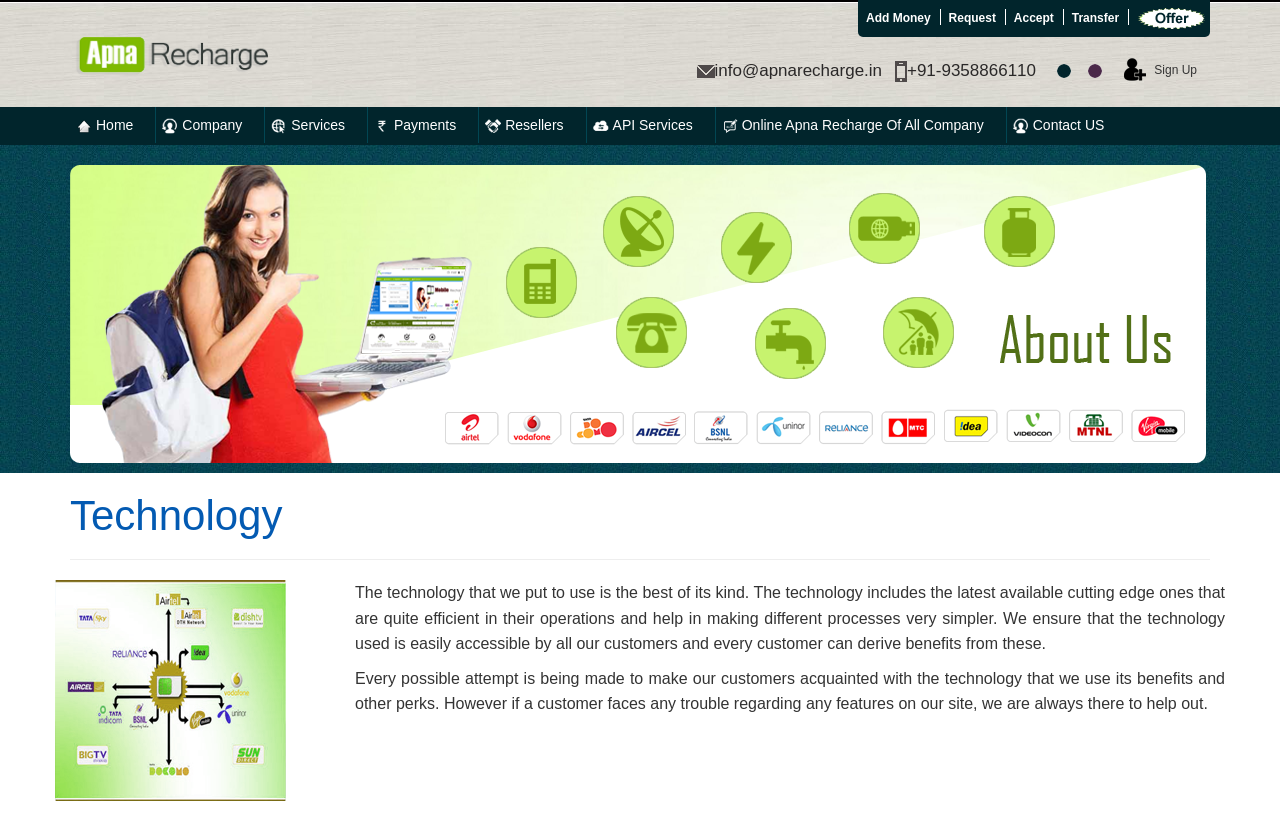Highlight the bounding box coordinates of the element you need to click to perform the following instruction: "Click on the APNARECHARGE link."

[0.055, 0.054, 0.26, 0.074]